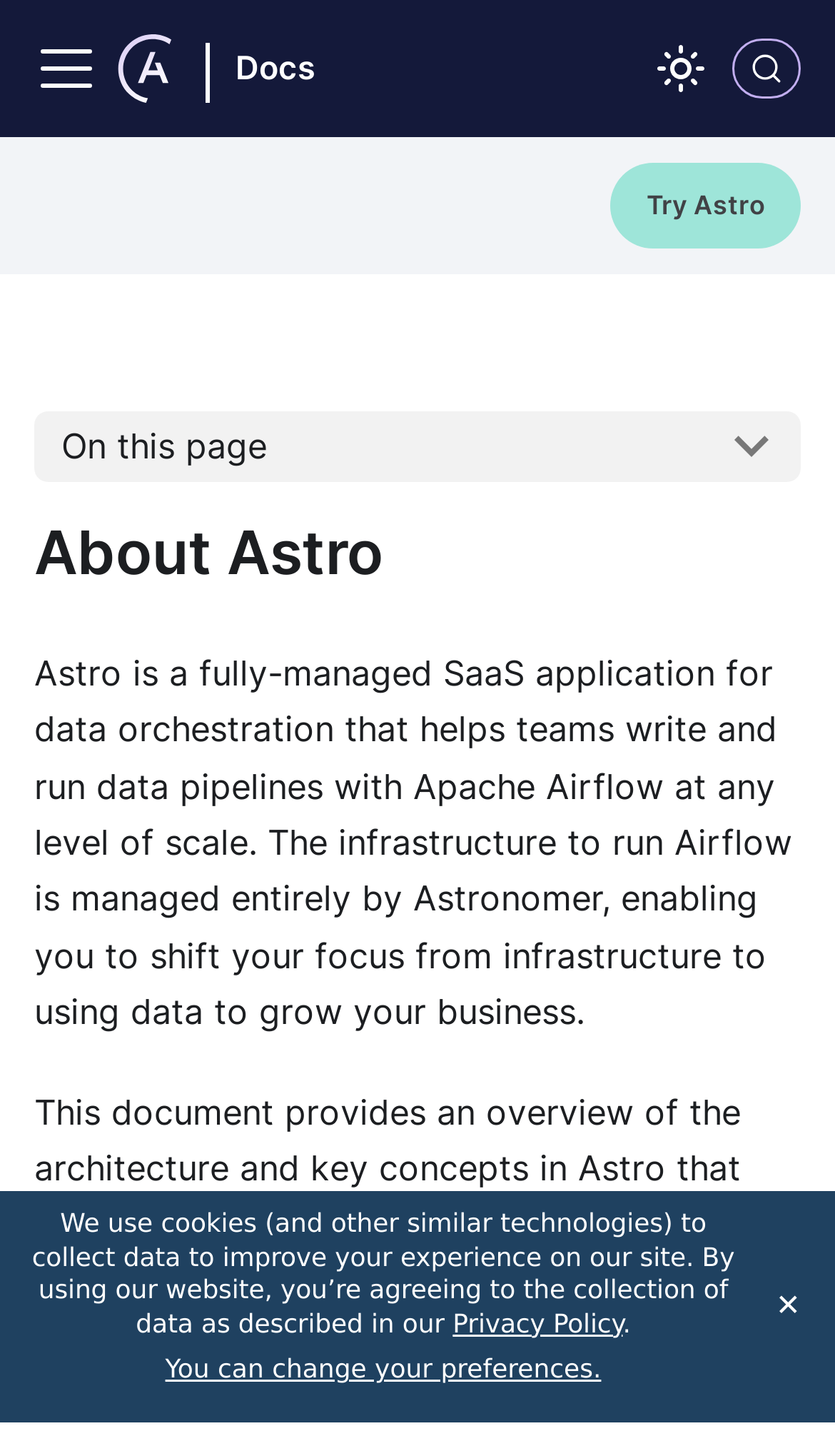Provide the bounding box coordinates for the UI element that is described by this text: "Docs". The coordinates should be in the form of four float numbers between 0 and 1: [left, top, right, bottom].

[0.138, 0.024, 0.241, 0.071]